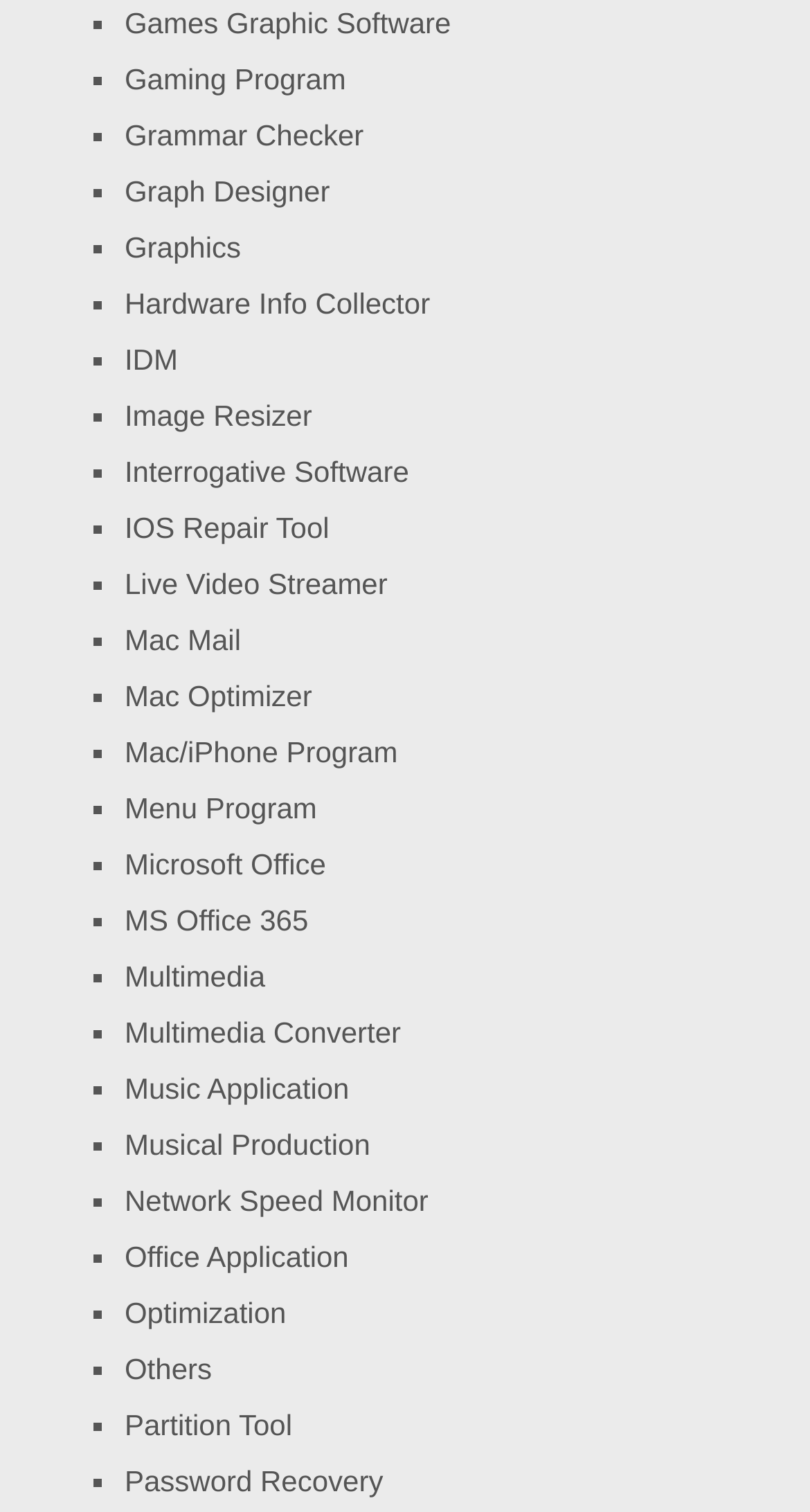Give a short answer to this question using one word or a phrase:
Are the items in the list related to software?

Yes